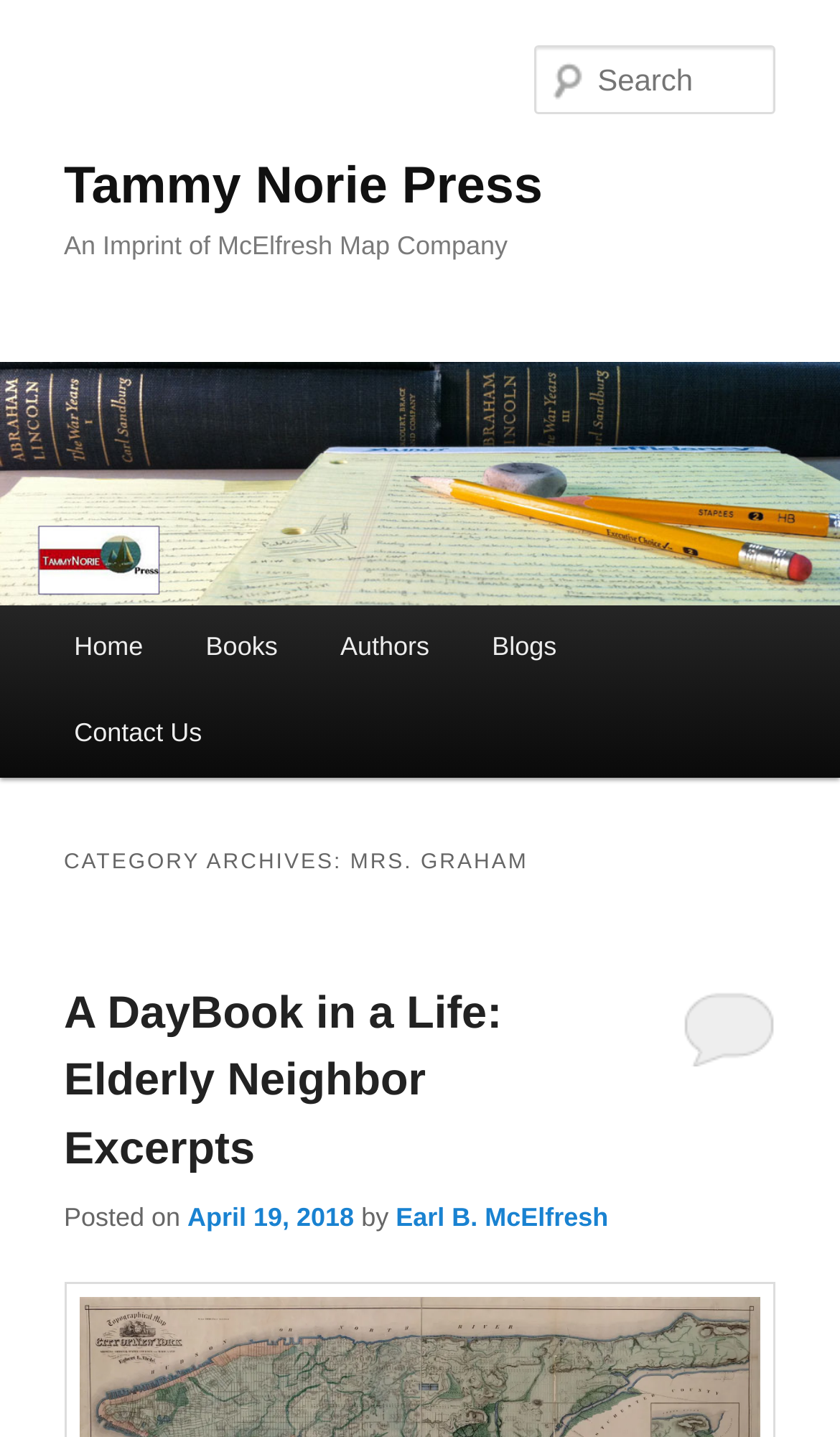Identify the bounding box coordinates of the section that should be clicked to achieve the task described: "read A DayBook in a Life: Elderly Neighbor Excerpts".

[0.076, 0.688, 0.598, 0.817]